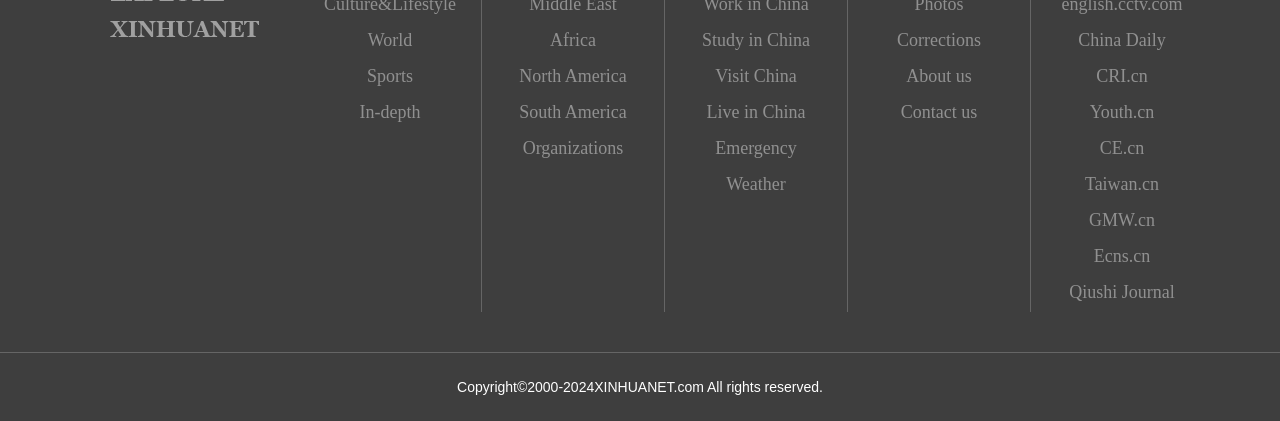Please provide the bounding box coordinates for the element that needs to be clicked to perform the instruction: "Check Corrections". The coordinates must consist of four float numbers between 0 and 1, formatted as [left, top, right, bottom].

[0.679, 0.053, 0.788, 0.139]